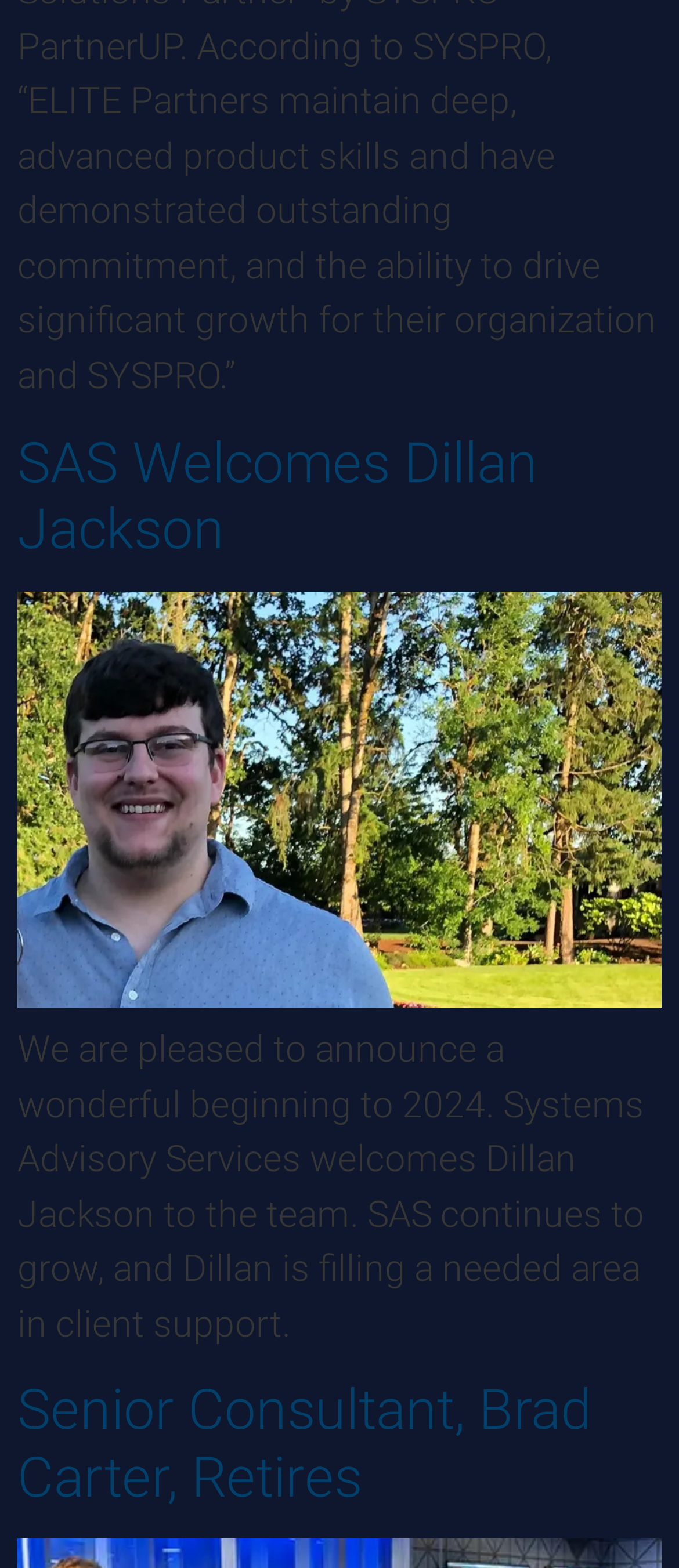How many news articles are on the webpage?
Answer briefly with a single word or phrase based on the image.

2